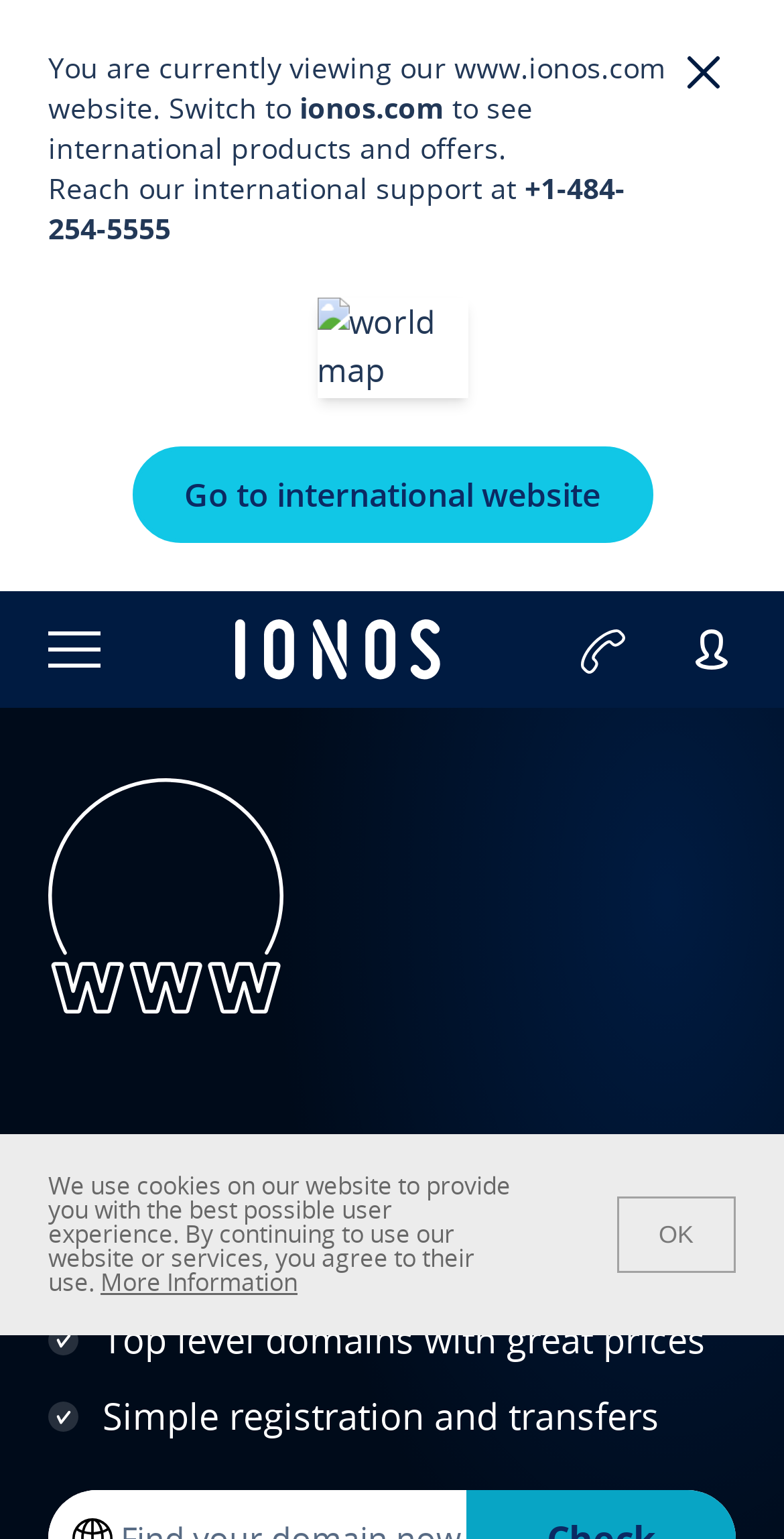Determine the bounding box for the UI element described here: "aria-label="ionos logo"".

[0.297, 0.401, 0.564, 0.443]